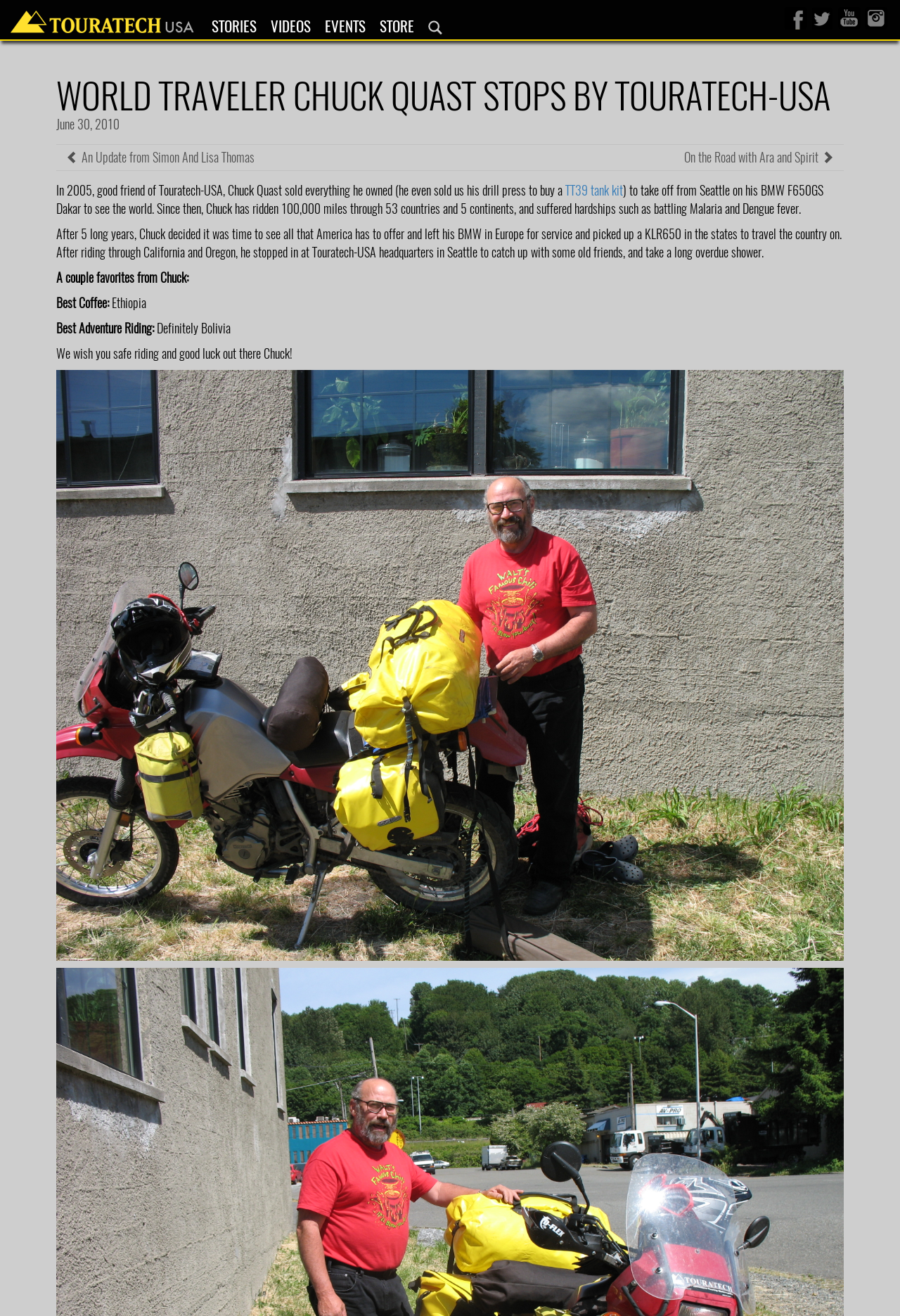Provide the bounding box coordinates for the UI element described in this sentence: "TT39 tank kit". The coordinates should be four float values between 0 and 1, i.e., [left, top, right, bottom].

[0.628, 0.138, 0.692, 0.151]